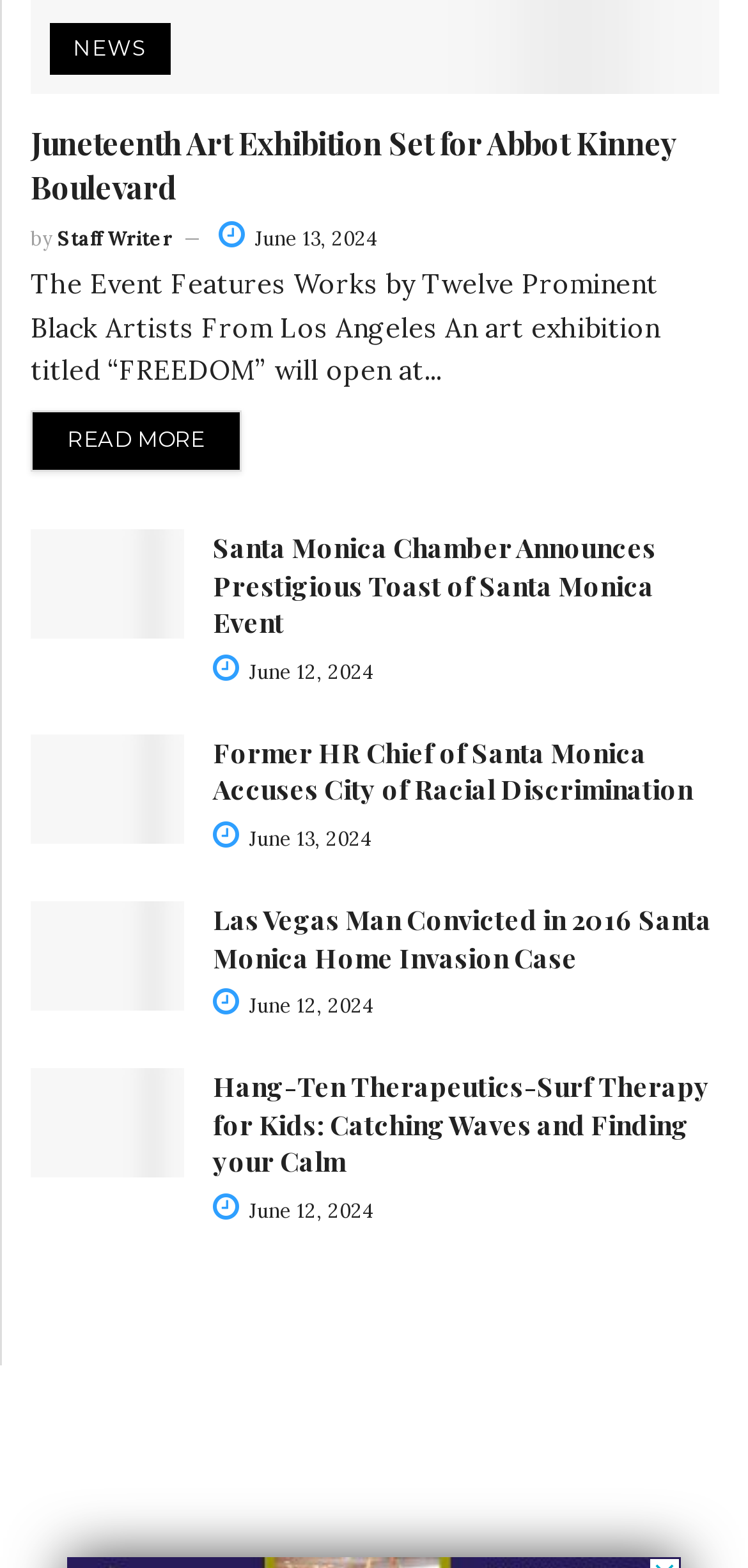How many articles are on this webpage?
Using the information from the image, give a concise answer in one word or a short phrase.

5